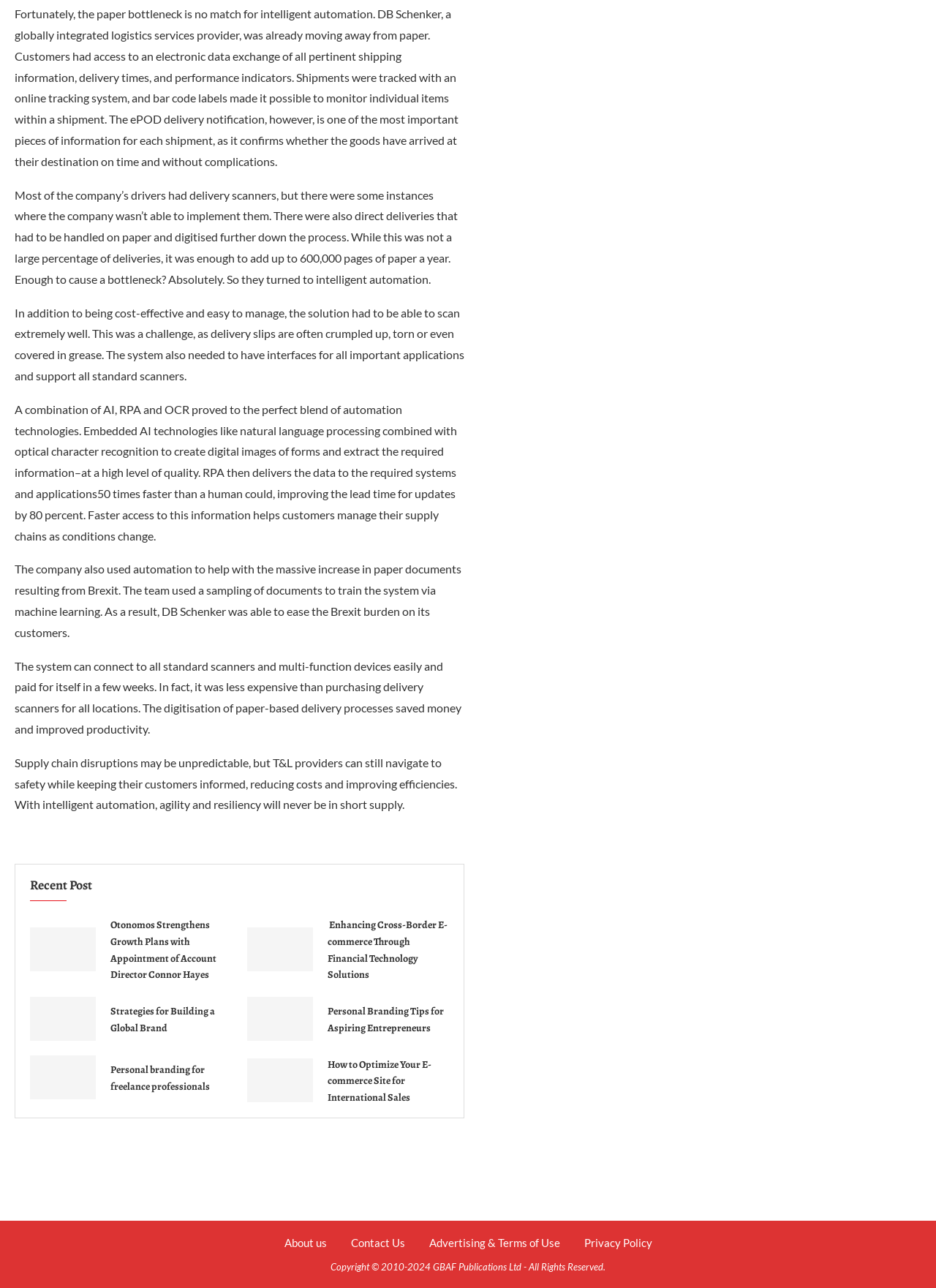Identify the bounding box for the described UI element. Provide the coordinates in (top-left x, top-left y, bottom-right x, bottom-right y) format with values ranging from 0 to 1: Advertising & Terms of Use

[0.458, 0.959, 0.598, 0.97]